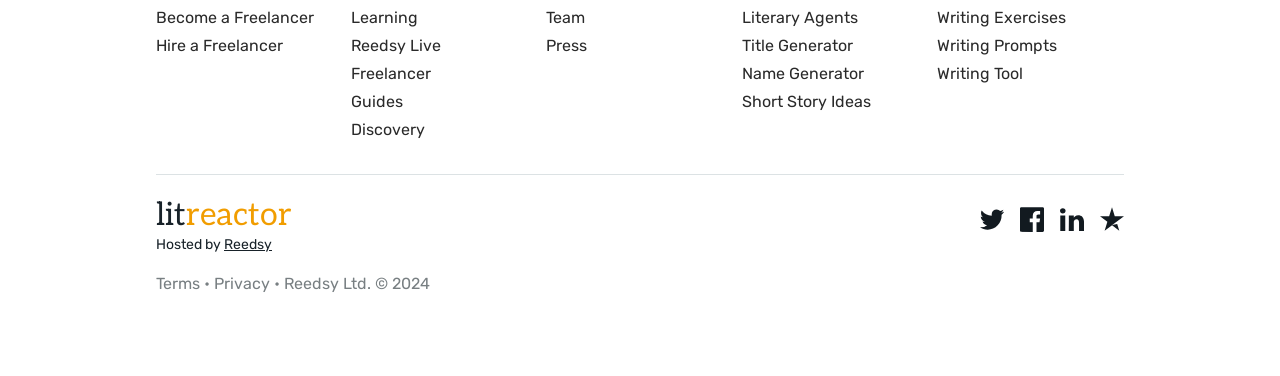What is the purpose of the 'Become a Freelancer' link? Based on the screenshot, please respond with a single word or phrase.

To become a freelancer